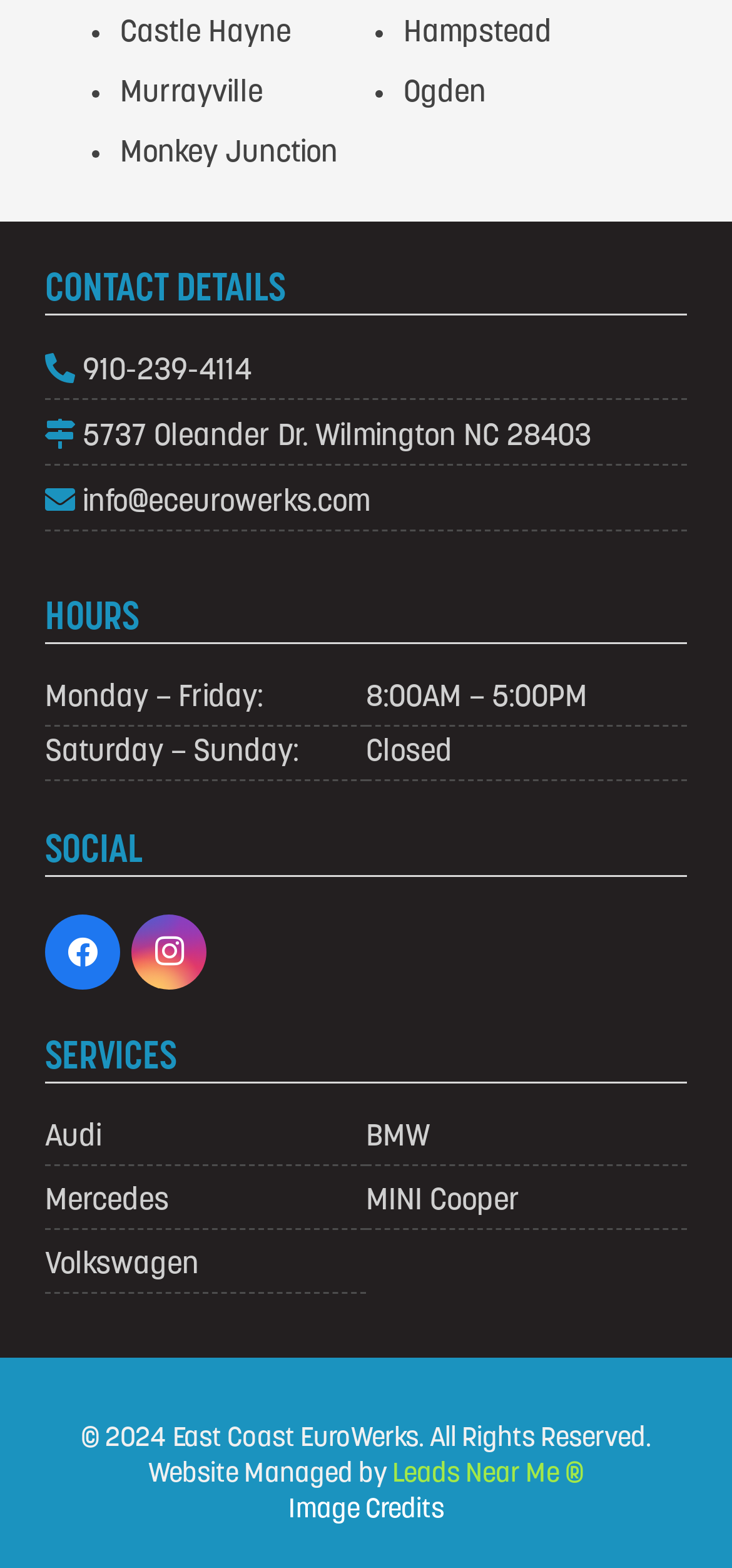Identify and provide the bounding box coordinates of the UI element described: "Leads Near Me ®". The coordinates should be formatted as [left, top, right, bottom], with each number being a float between 0 and 1.

[0.536, 0.932, 0.797, 0.95]